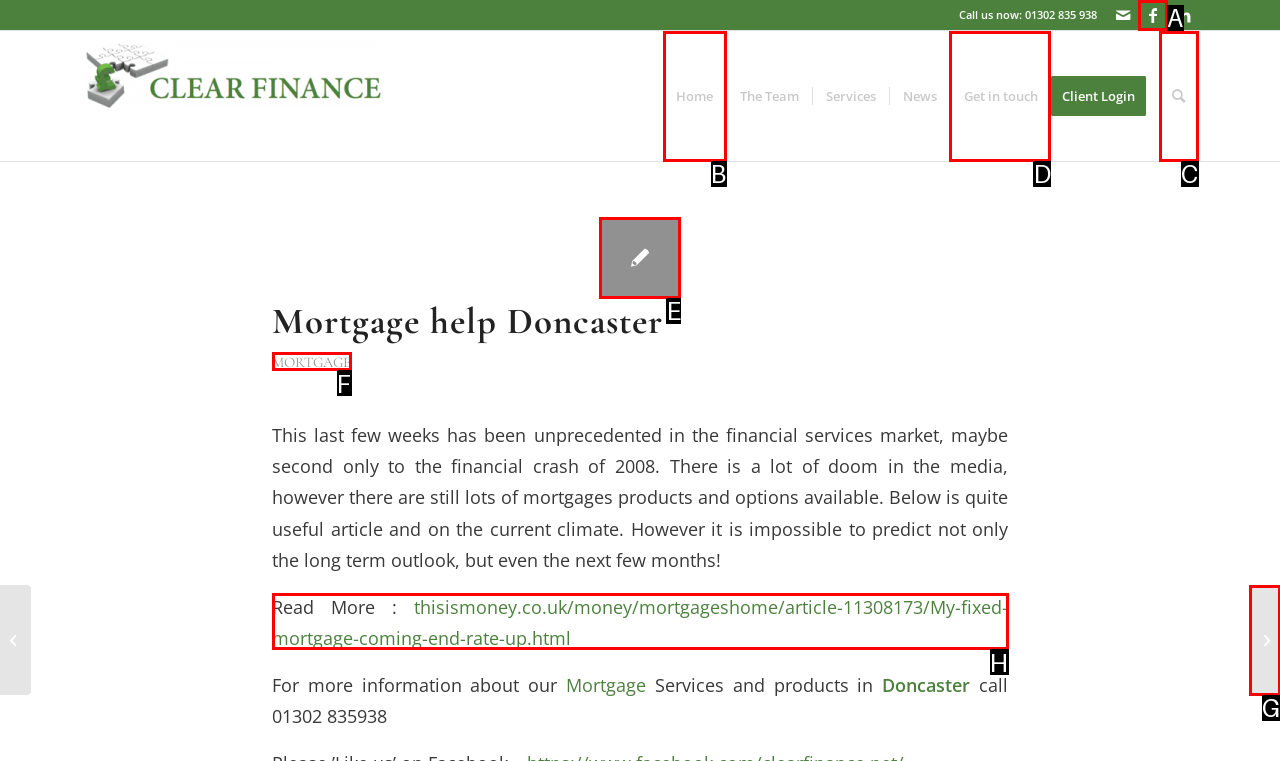Point out the correct UI element to click to carry out this instruction: Click on the 'Get in touch' menu item
Answer with the letter of the chosen option from the provided choices directly.

D